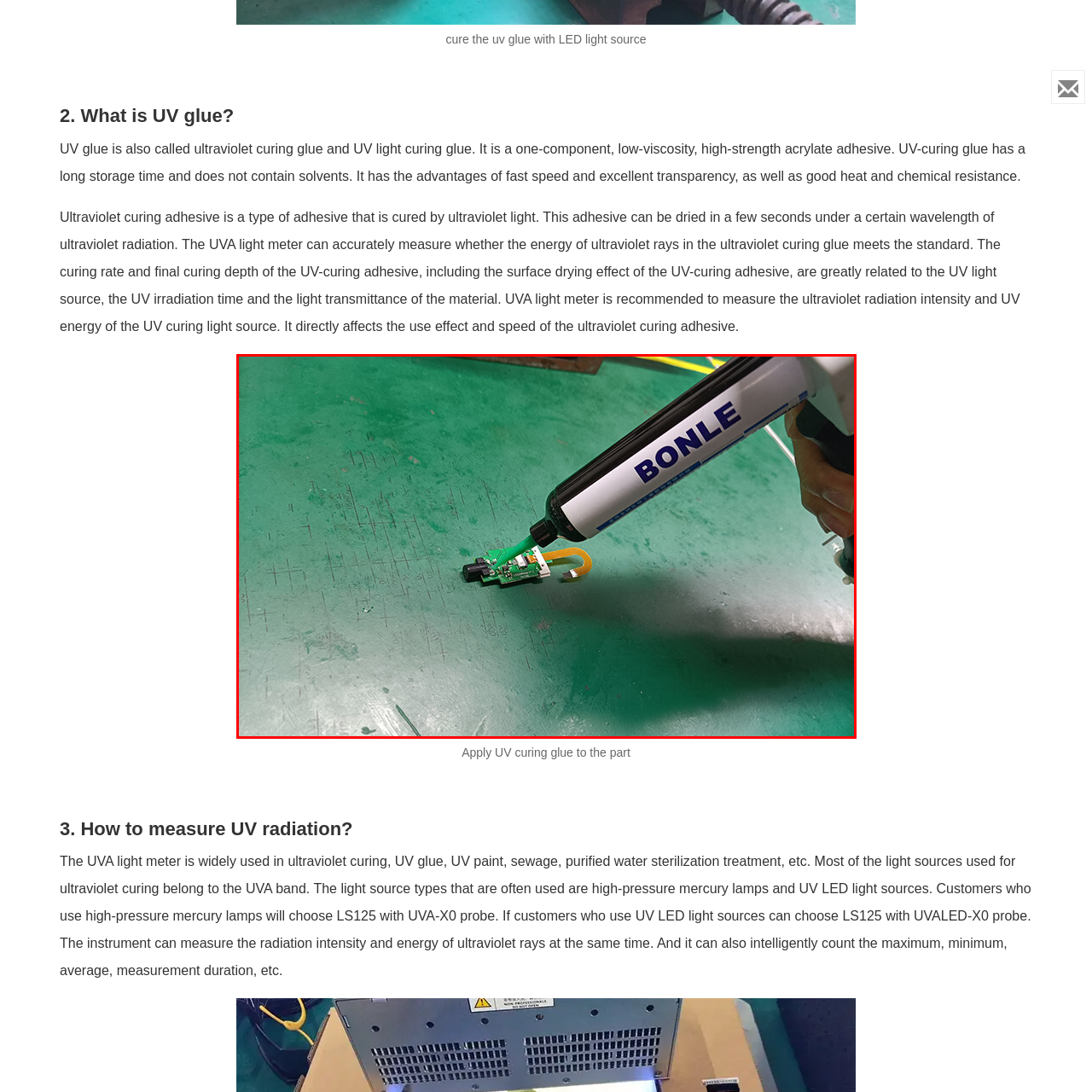What is the purpose of using UV curing glue in electronic assembly?
Look closely at the image inside the red bounding box and answer the question with as much detail as possible.

The purpose of using UV curing glue in electronic assembly is to achieve a fast curing time, which is ideal for intricate electronic assembly work. This is because the glue cures quickly when exposed to ultraviolet light, allowing for efficient and reliable bonding without lengthy drying times.